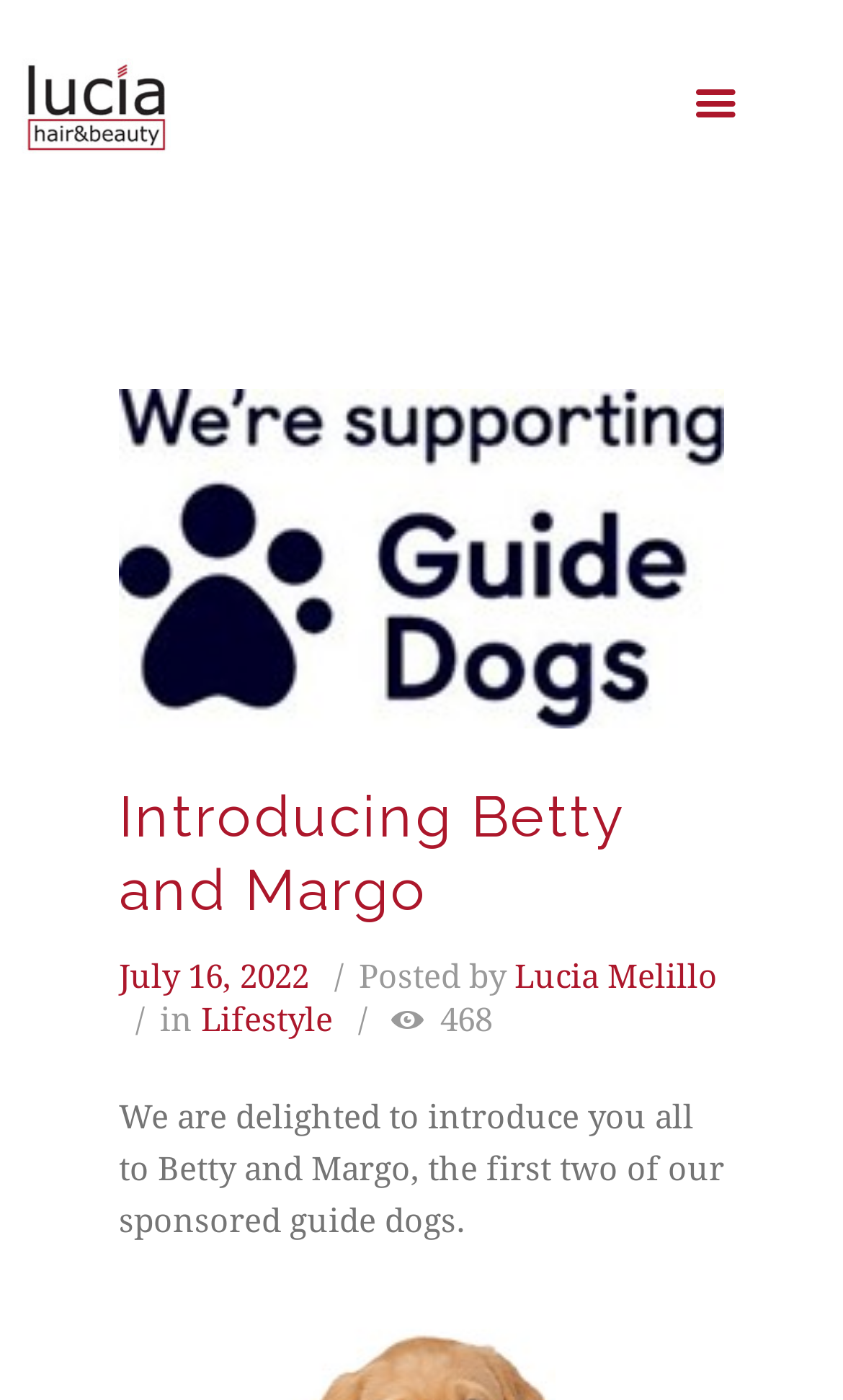Given the element description, predict the bounding box coordinates in the format (top-left x, top-left y, bottom-right x, bottom-right y), using floating point numbers between 0 and 1: July 16, 2022

[0.141, 0.683, 0.367, 0.711]